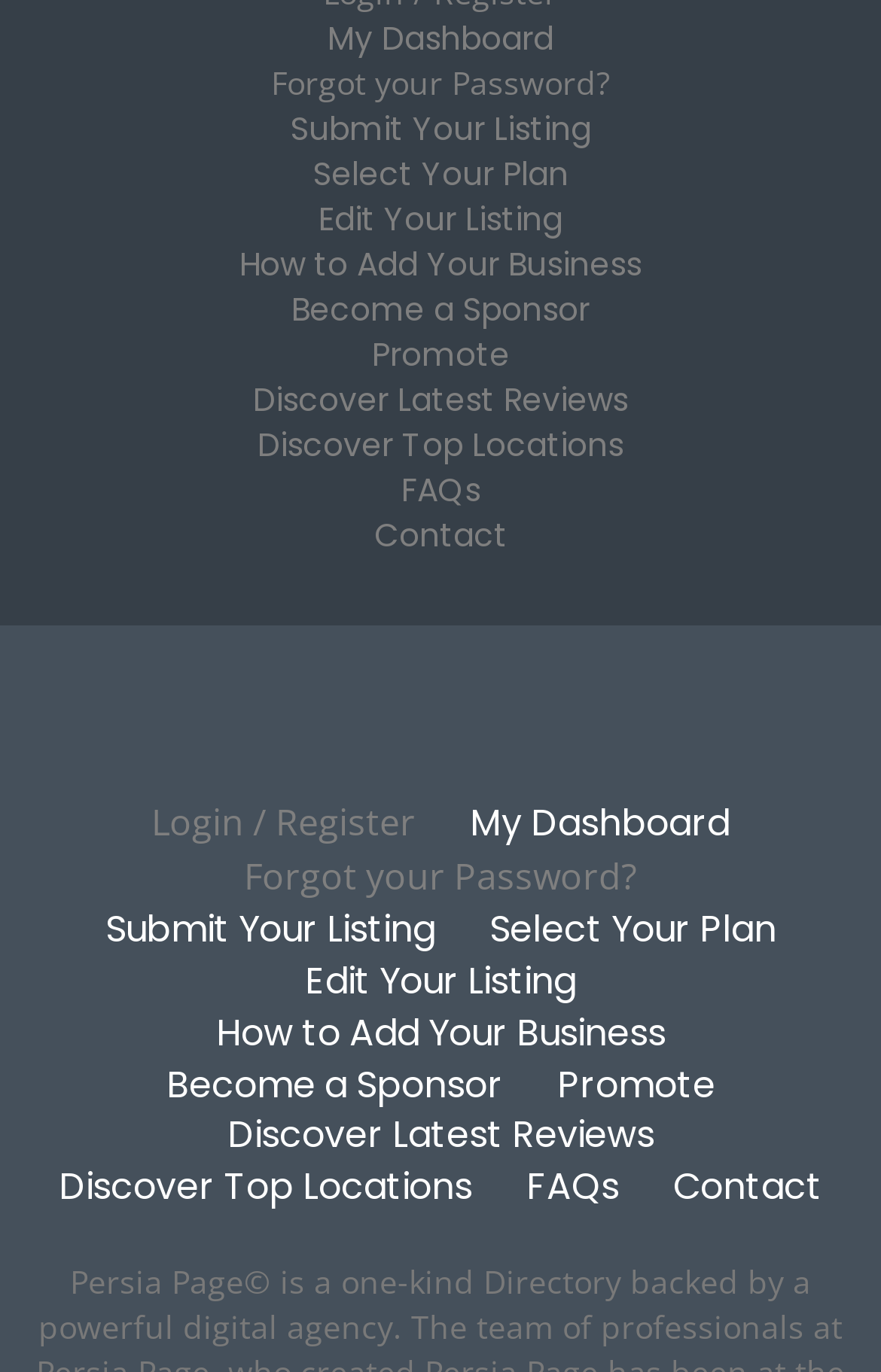Provide a one-word or one-phrase answer to the question:
Is there an image on the webpage?

Yes